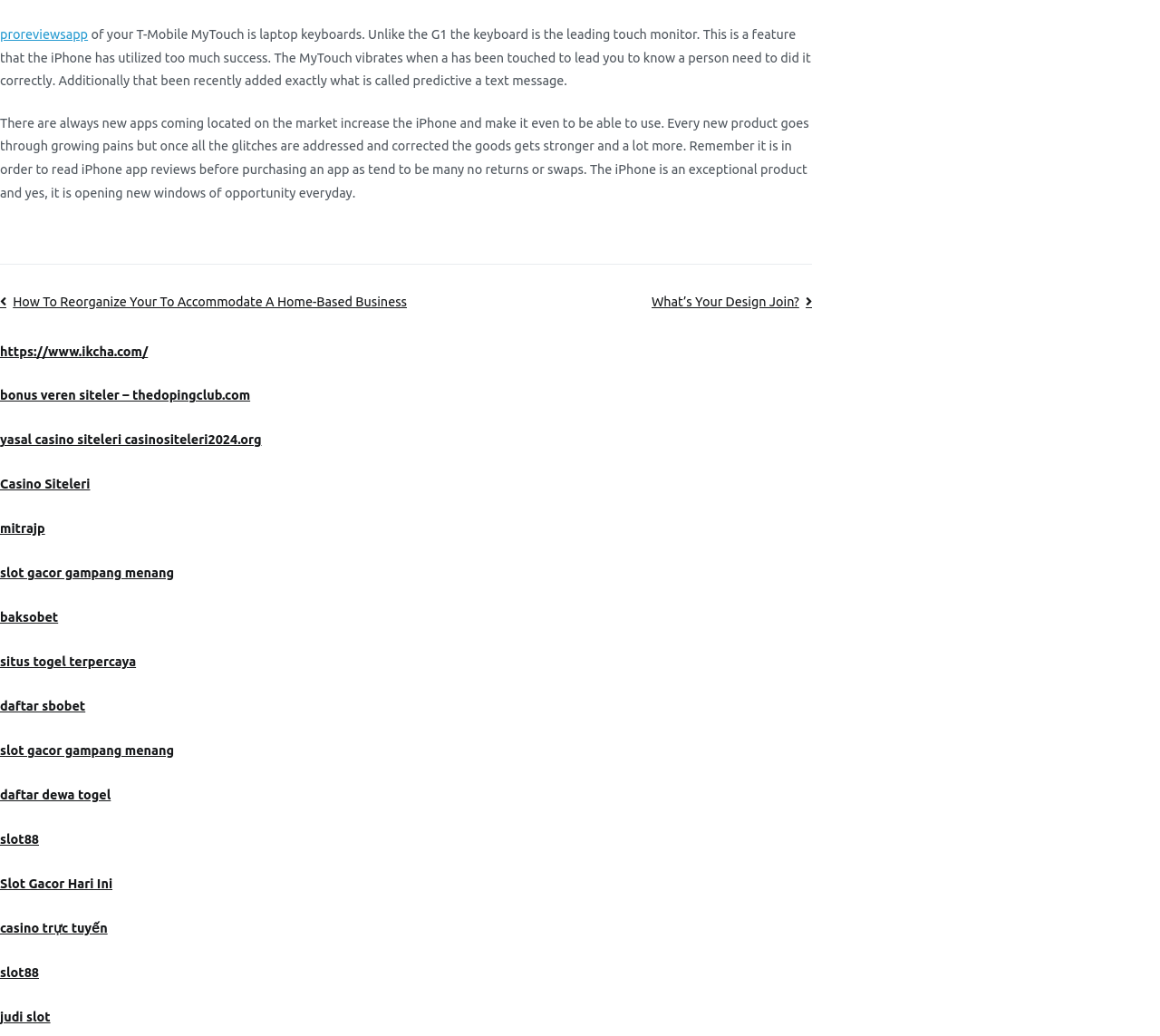Respond to the following question with a brief word or phrase:
What is the purpose of the vibration feature in the MyTouch?

To confirm touch